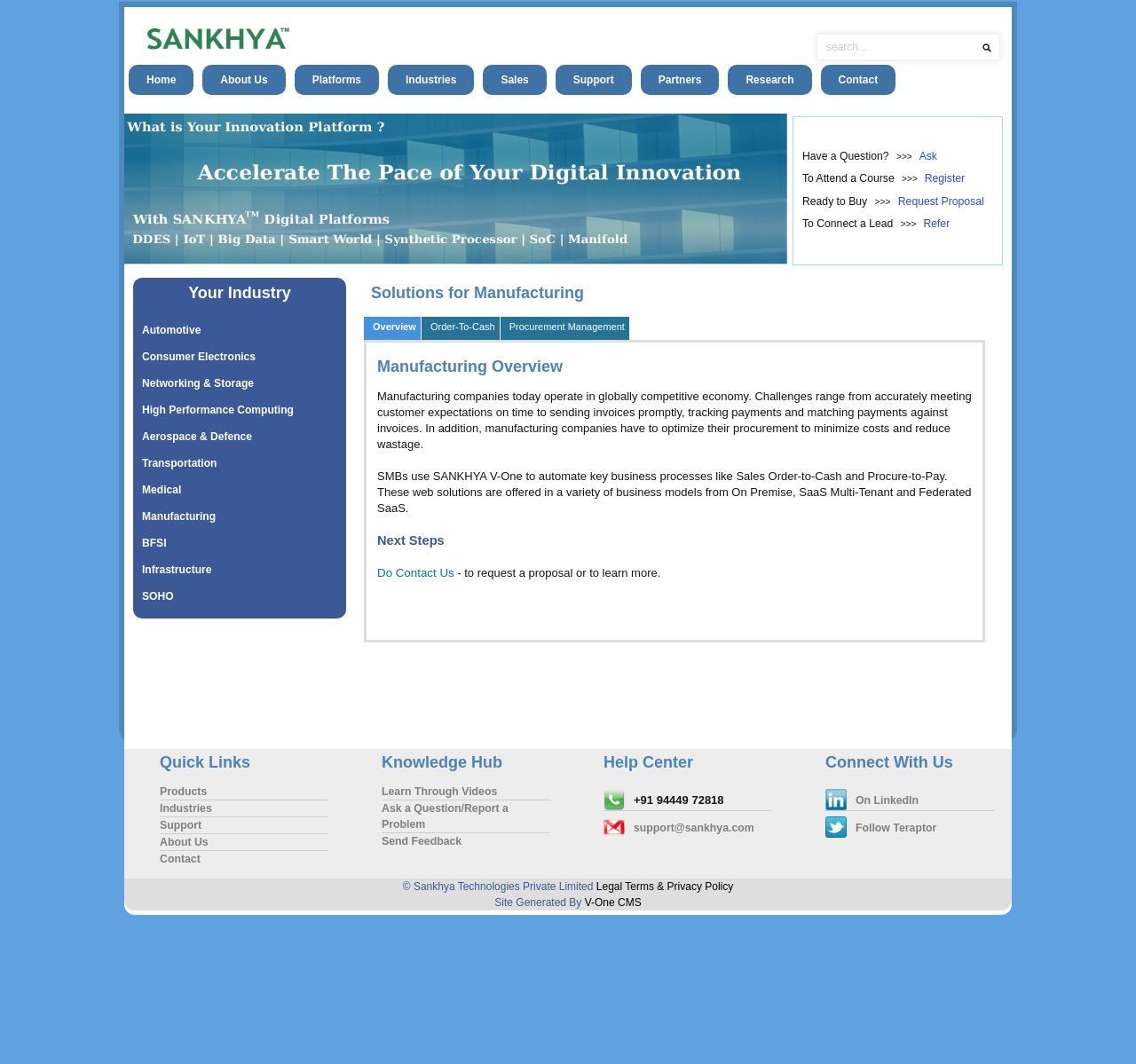Please find the bounding box coordinates of the element that must be clicked to perform the given instruction: "go to home page". The coordinates should be four float numbers from 0 to 1, i.e., [left, top, right, bottom].

[0.113, 0.061, 0.171, 0.089]